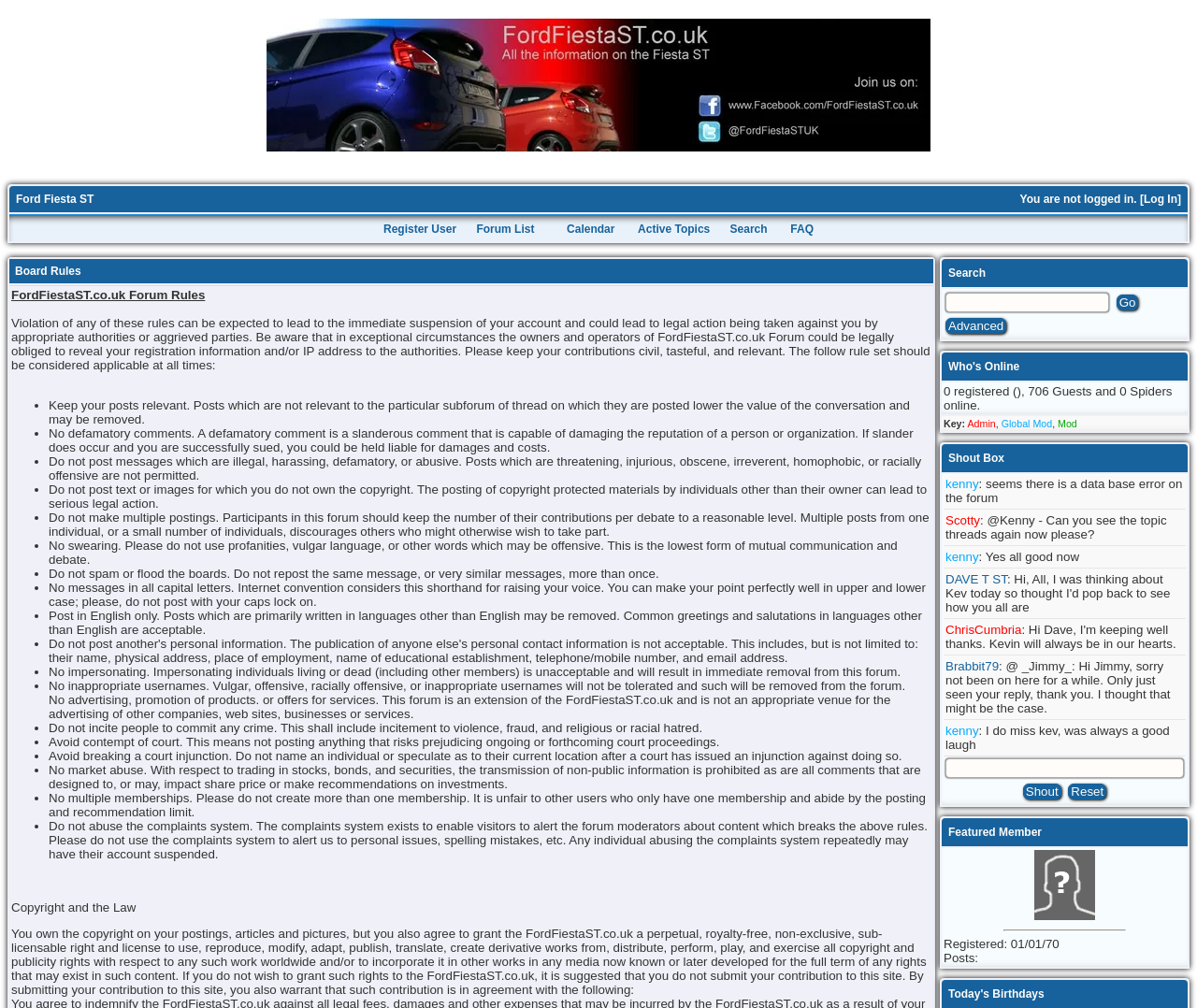What is the rule about posting messages in all capital letters?
Based on the visual information, provide a detailed and comprehensive answer.

The webpage lists a rule 'No messages in all capital letters. Internet convention considers this shorthand for raising your voice. You can make your point perfectly well in upper and lower case; please, do not post with your caps lock on.' which prohibits posting messages in all capital letters.